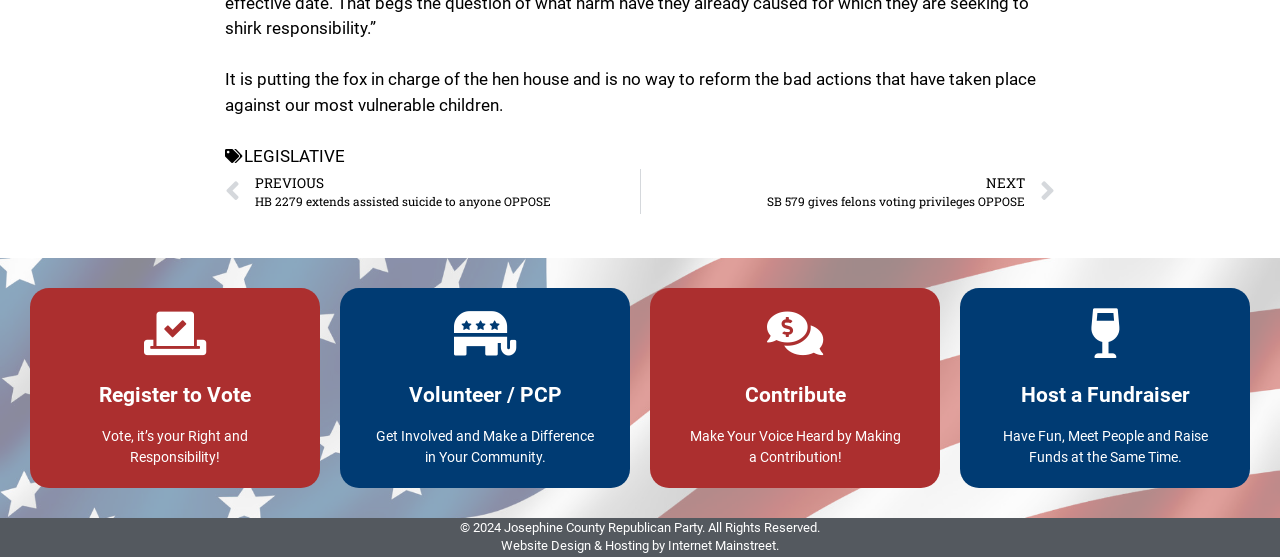Predict the bounding box coordinates of the area that should be clicked to accomplish the following instruction: "Become a Precinct Committee Person". The bounding box coordinates should consist of four float numbers between 0 and 1, i.e., [left, top, right, bottom].

[0.266, 0.517, 0.492, 0.876]